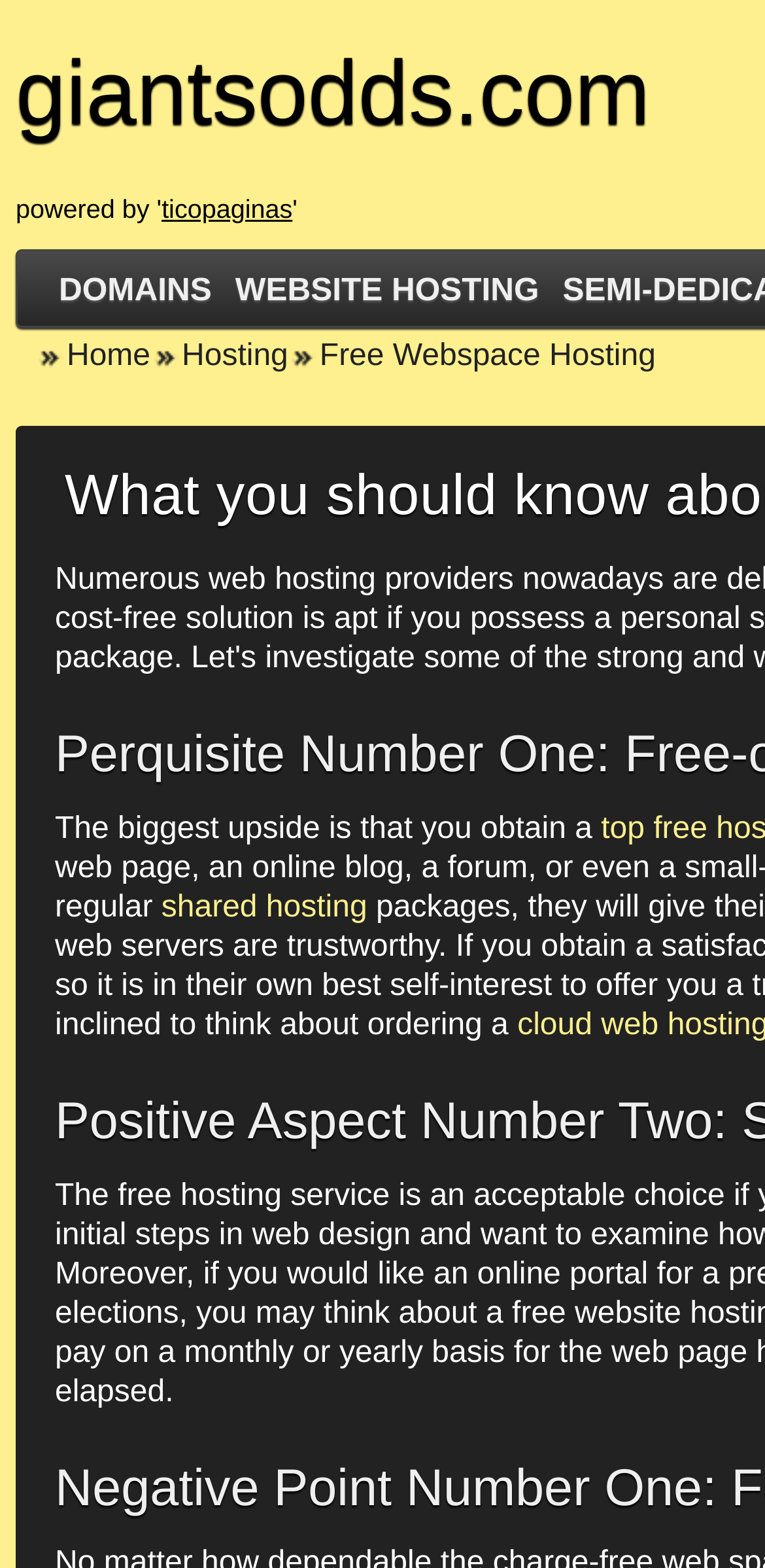Using the information in the image, could you please answer the following question in detail:
What type of hosting is mentioned in the webpage?

The webpage mentions 'shared hosting' as a type of hosting, which is linked to another webpage with the text 'shared hosting' and bounding box coordinates [0.211, 0.568, 0.48, 0.589].